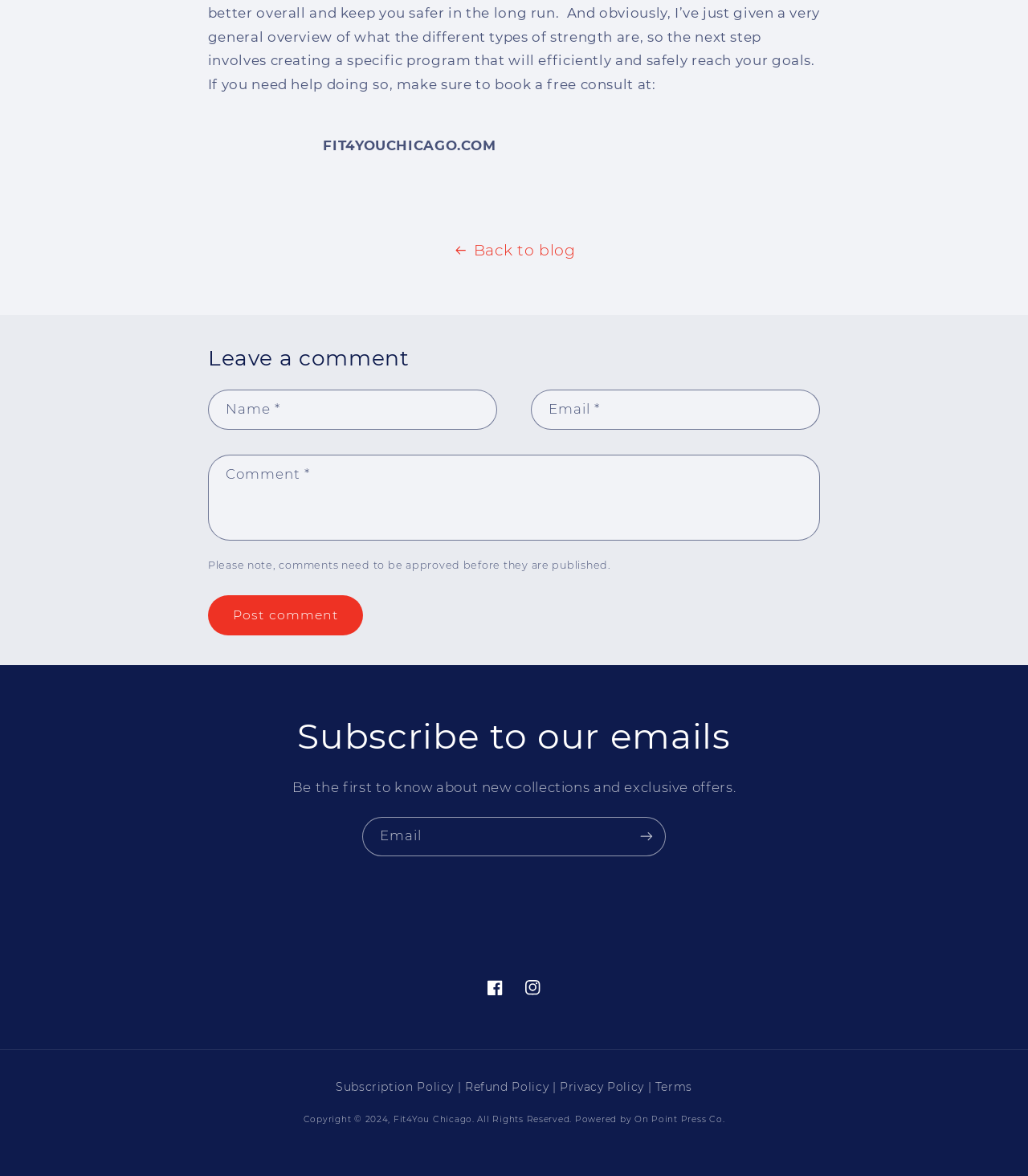Show the bounding box coordinates for the element that needs to be clicked to execute the following instruction: "Leave a comment". Provide the coordinates in the form of four float numbers between 0 and 1, i.e., [left, top, right, bottom].

[0.202, 0.293, 0.798, 0.317]